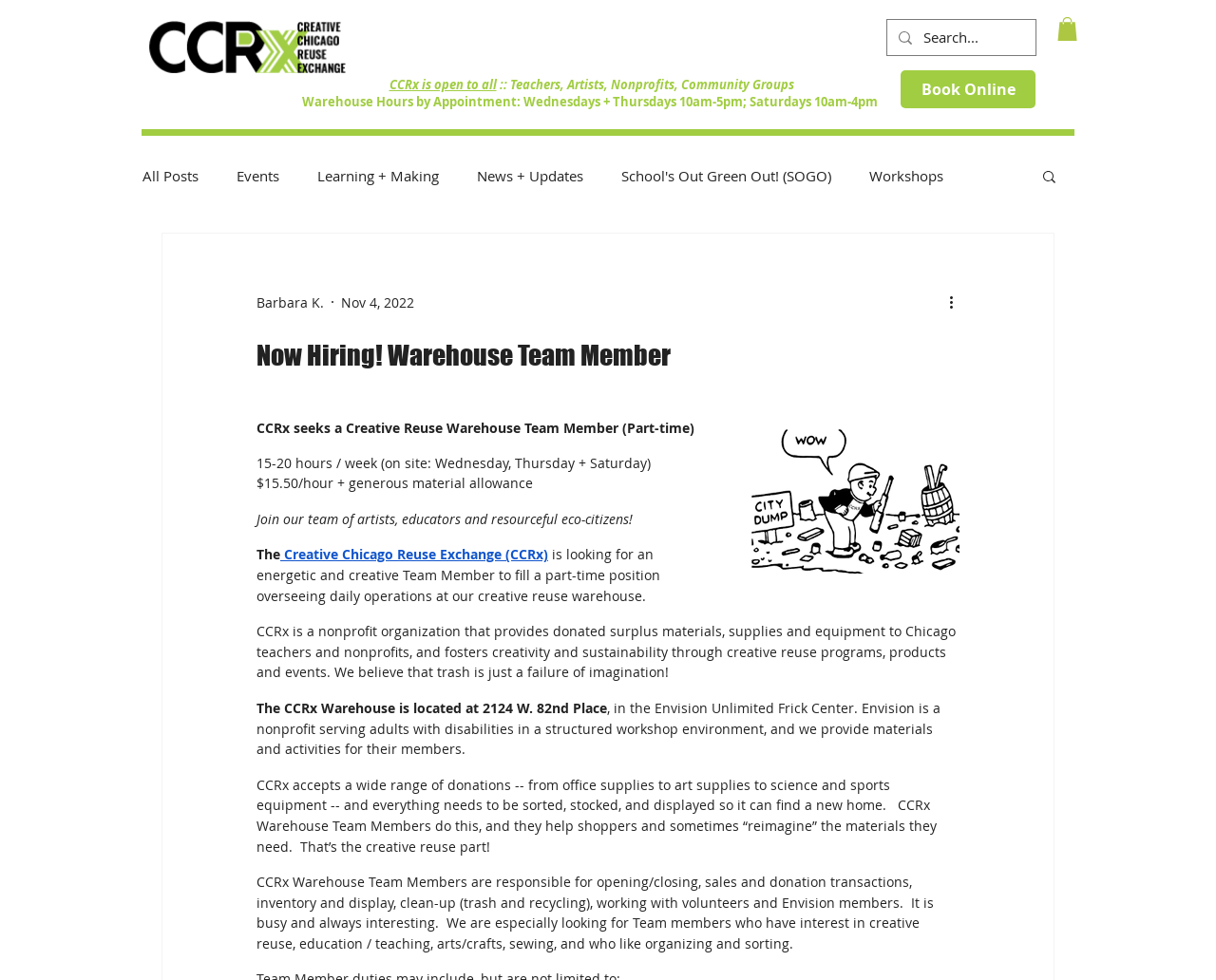What is the organization's name?
Carefully analyze the image and provide a detailed answer to the question.

The organization's name is mentioned in the text as 'CCRx' which stands for Creative Chicago Reuse Exchange.